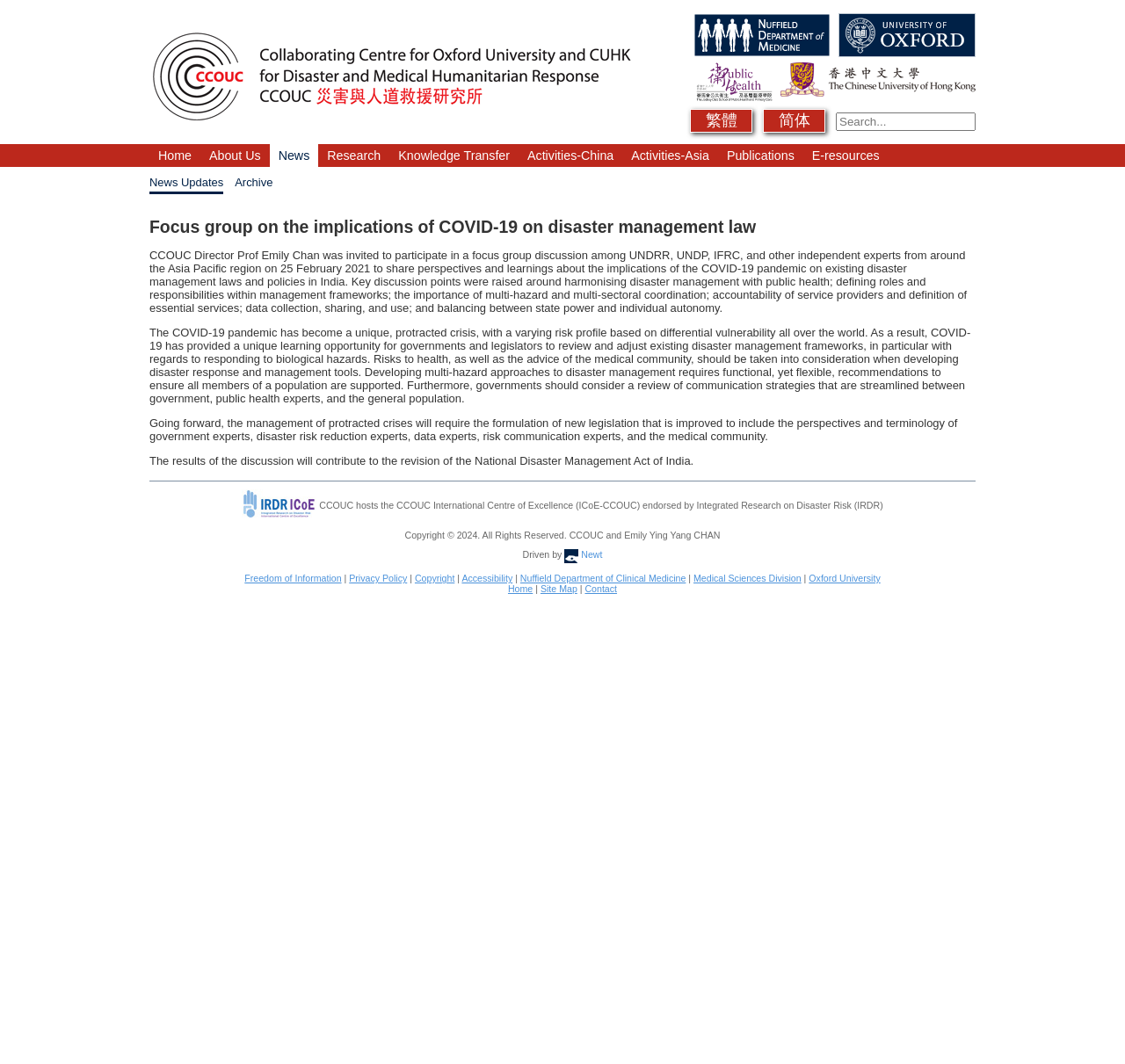Given the description Privacy Policy, predict the bounding box coordinates of the UI element. Ensure the coordinates are in the format (top-left x, top-left y, bottom-right x, bottom-right y) and all values are between 0 and 1.

[0.31, 0.538, 0.362, 0.548]